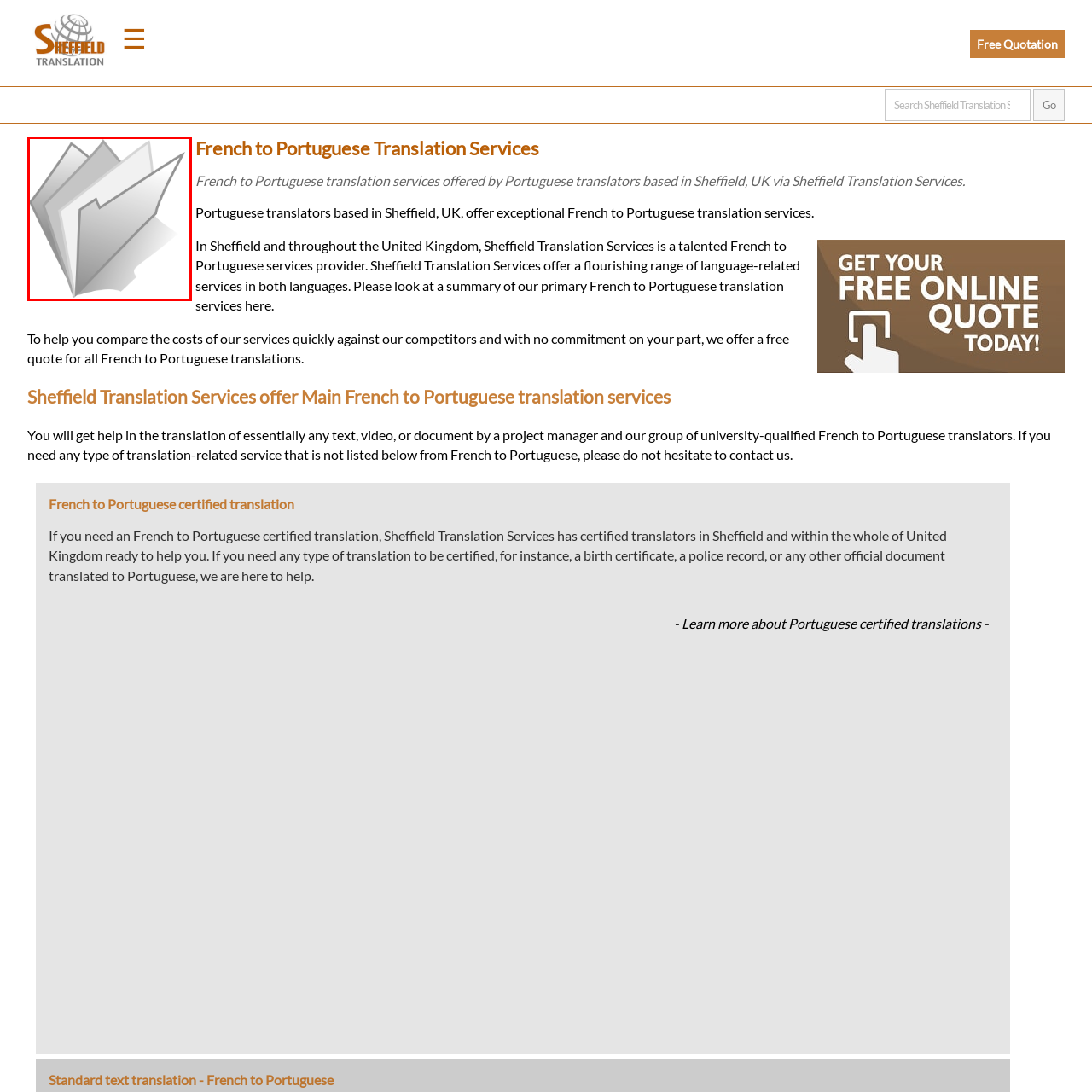Analyze and describe the image content within the red perimeter in detail.

The image showcases a stylized graphic representing translation services, featuring several overlapping documents or pages. This icon is associated with the "French to Portuguese Translation Services" offered by Sheffield Translation Services. The design emphasizes the nature of the services provided, symbolizing communication and document translation. This graphic reinforces the message that Sheffield Translation Services specializes in high-quality French to Portuguese translations, catering to both personal and professional needs in Sheffield, UK, and beyond.